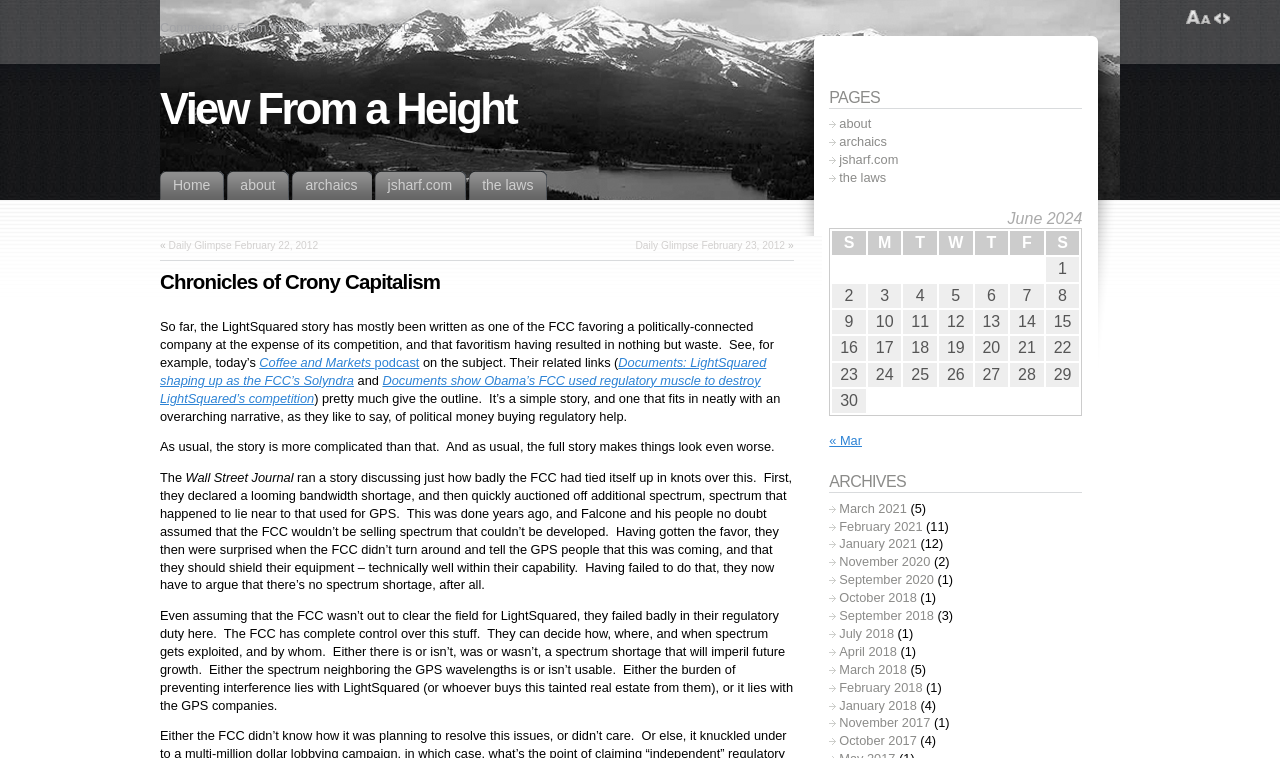Answer succinctly with a single word or phrase:
What is the name of the podcast mentioned in the article?

Coffee and Markets